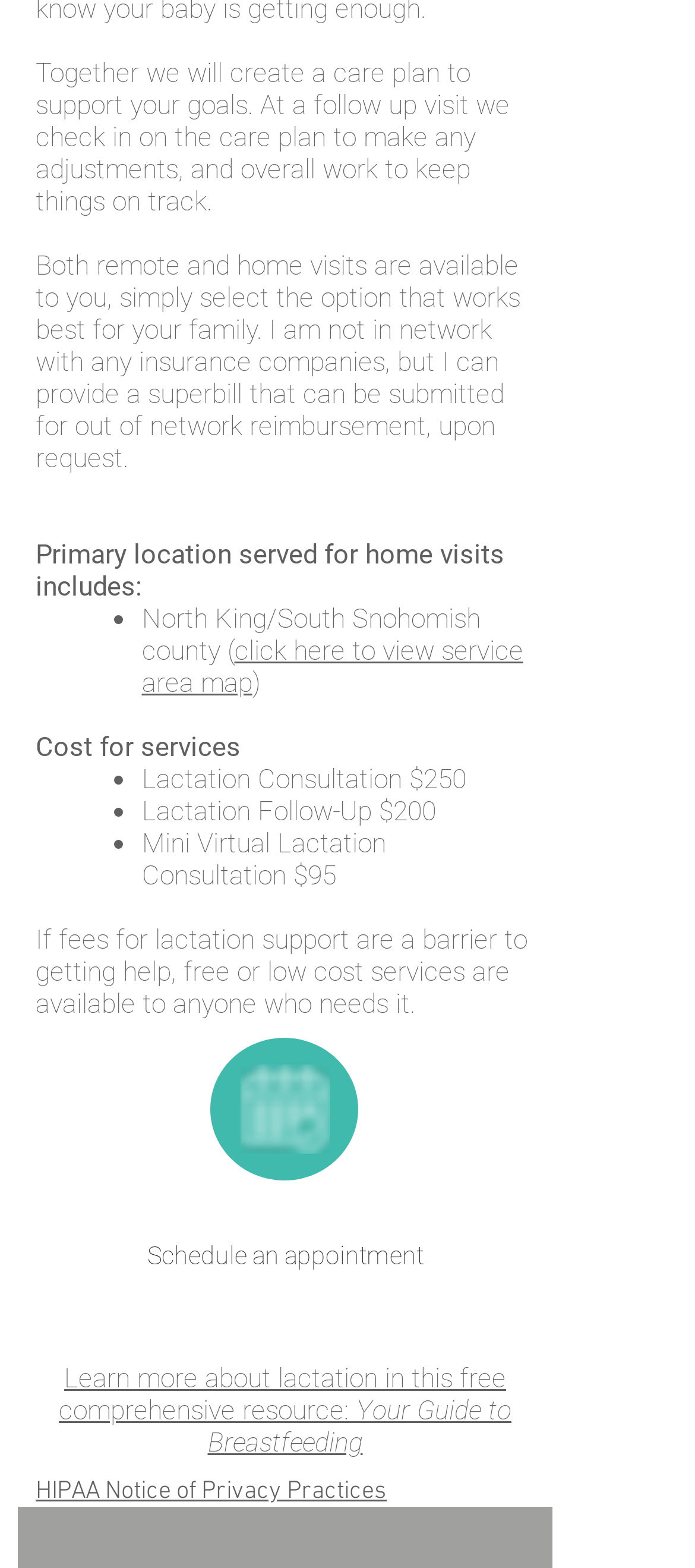Locate the UI element described by Schedule an appointment in the provided webpage screenshot. Return the bounding box coordinates in the format (top-left x, top-left y, bottom-right x, bottom-right y), ensuring all values are between 0 and 1.

[0.103, 0.778, 0.718, 0.826]